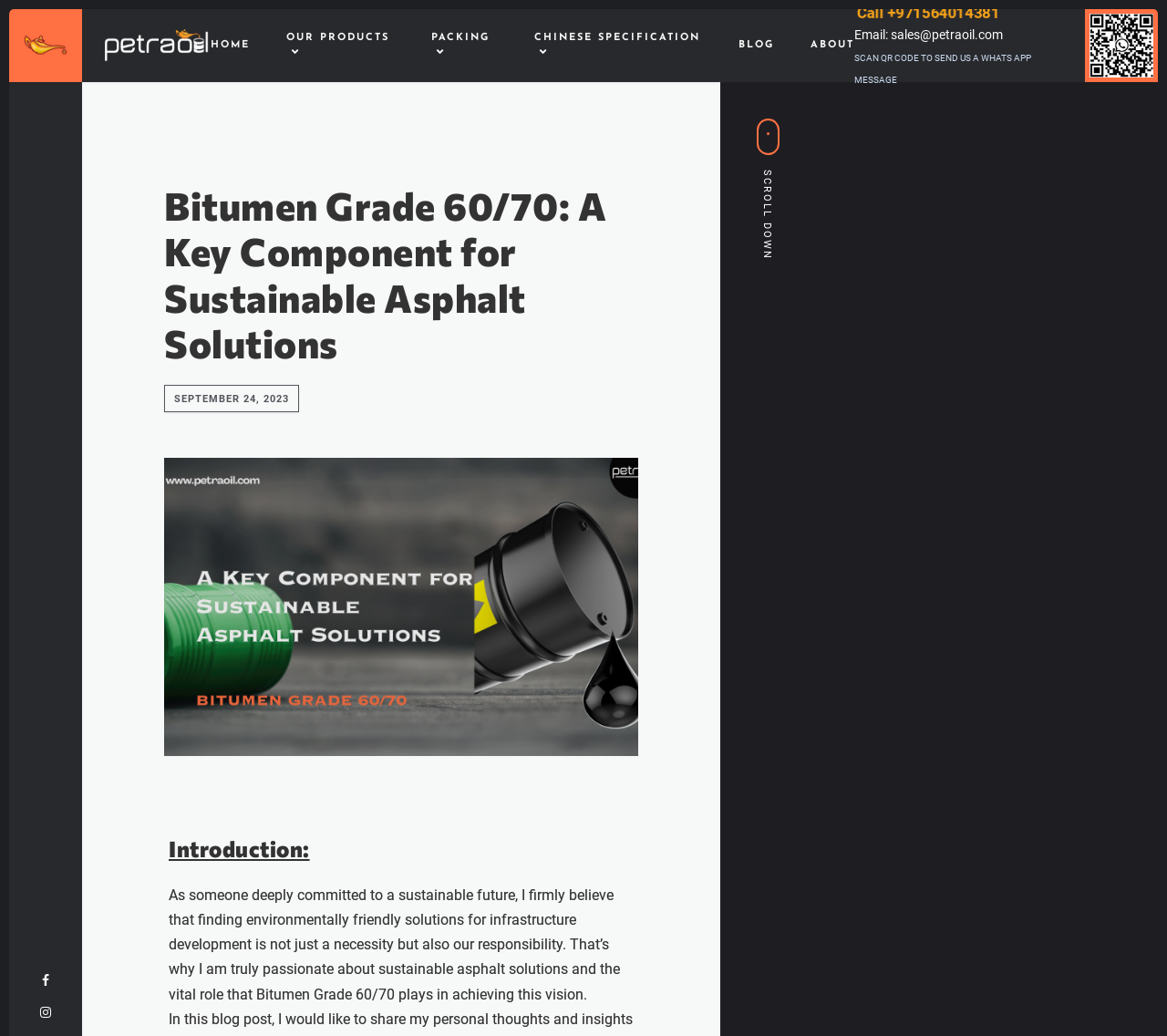What is the topic of the article?
Please give a detailed and elaborate answer to the question.

The topic of the article can be inferred from the heading 'Bitumen Grade 60/70: A Key Component for Sustainable Asphalt Solutions' and the content of the article, which discusses the importance of Bitumen Grade 60/70 in sustainable asphalt solutions.